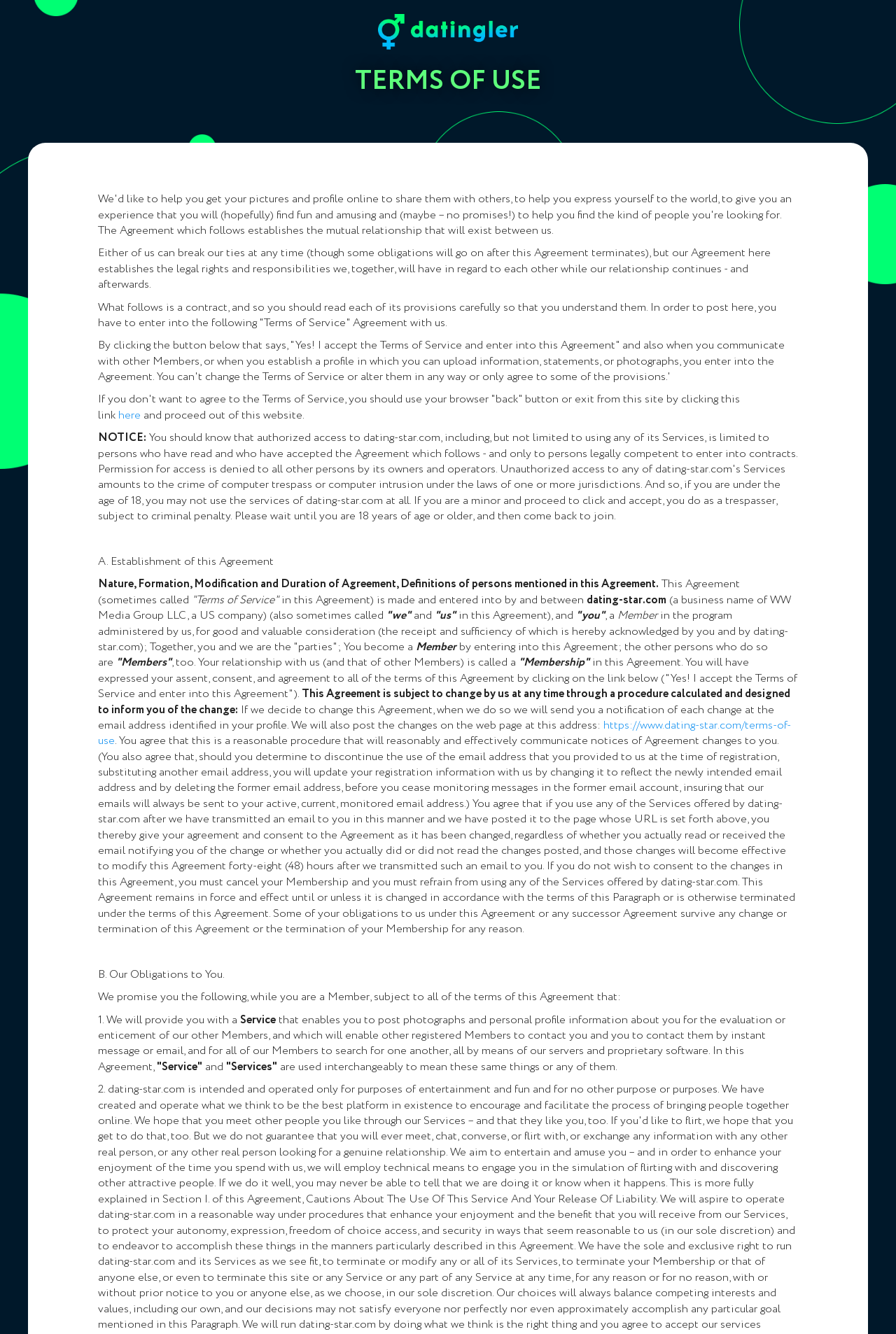Please identify the webpage's heading and generate its text content.

TERMS OF USE